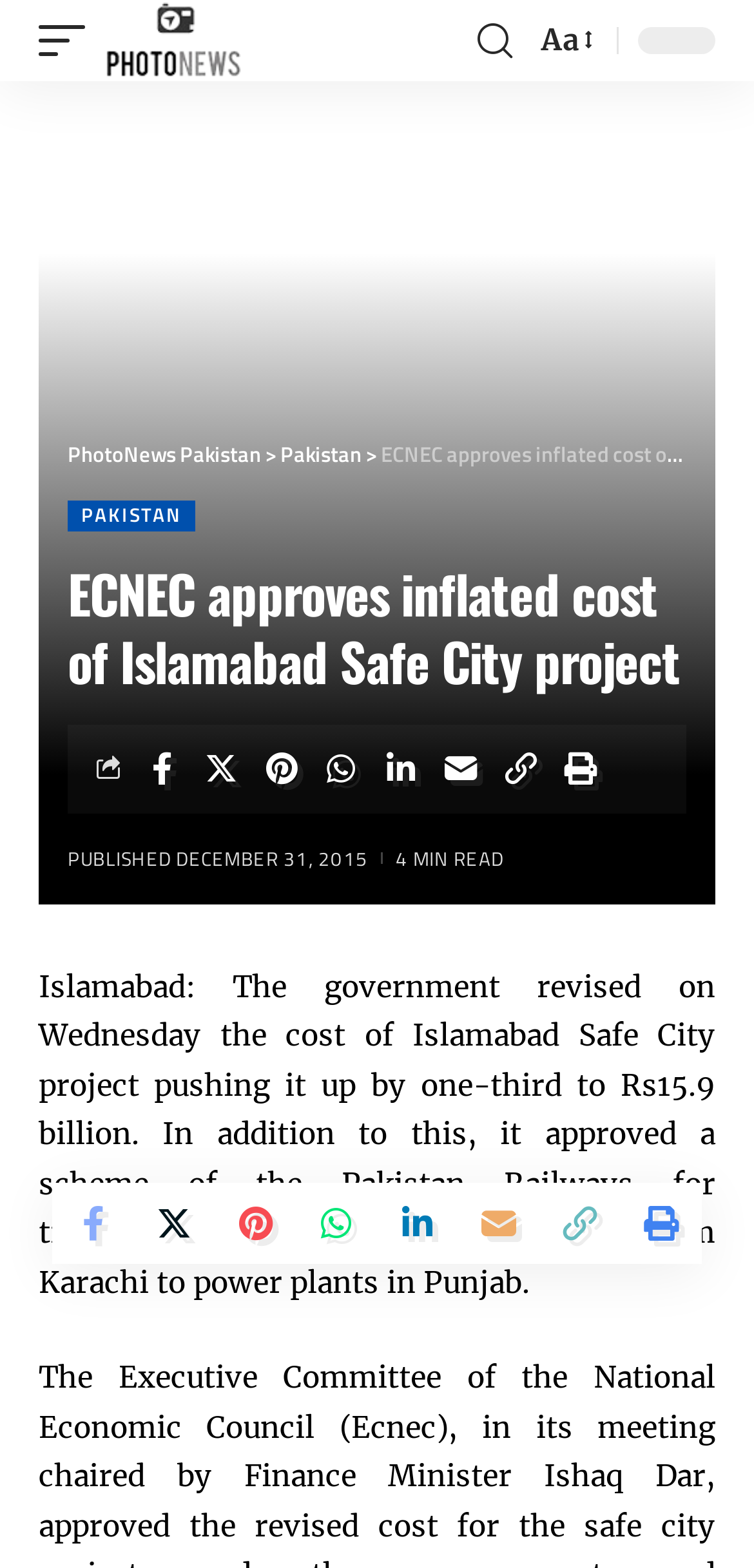Describe the webpage in detail, including text, images, and layout.

The webpage appears to be a news article page from PhotoNews Pakistan. At the top left, there is a mobile trigger link and a link to PhotoNews Pakistan, accompanied by an image of the same name. On the top right, there are links to search and font resizer options.

Below the top section, there is a header section that spans the entire width of the page. Within this section, there are links to PhotoNews Pakistan, Pakistan, and PAKISTAN, as well as a heading that reads "ECNEC approves inflated cost of Islamabad Safe City project". 

To the right of the heading, there is a time element that displays the publication date, "PUBLISHED DECEMBER 31, 2015", and a static text that reads "4 MIN READ". Below these elements, there are several social media links, including Facebook, Twitter, and others, arranged horizontally.

The main content of the article is a block of text that occupies most of the page's width. The text describes the Islamabad Safe City project, stating that the government has revised the project's cost, increasing it by one-third to Rs15.9 billion, and approved a scheme for transporting coal from Karachi to power plants in Punjab.

At the bottom of the page, there is a repetition of the social media links, arranged horizontally, similar to the ones above the main content.